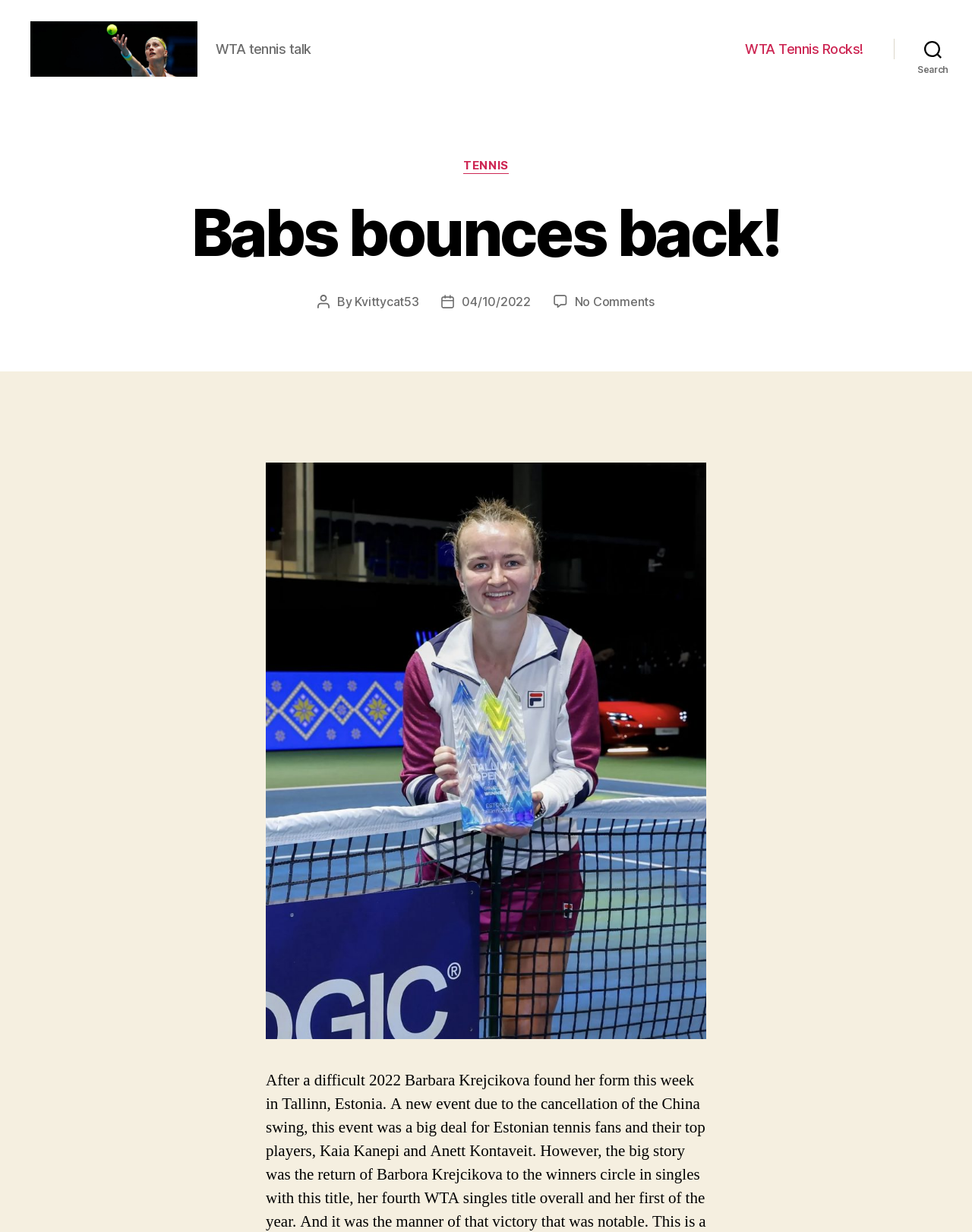What is the category of the post?
Give a detailed and exhaustive answer to the question.

I found the answer by looking at the section that says 'Categories' and then finding the corresponding link that says 'TENNIS'.